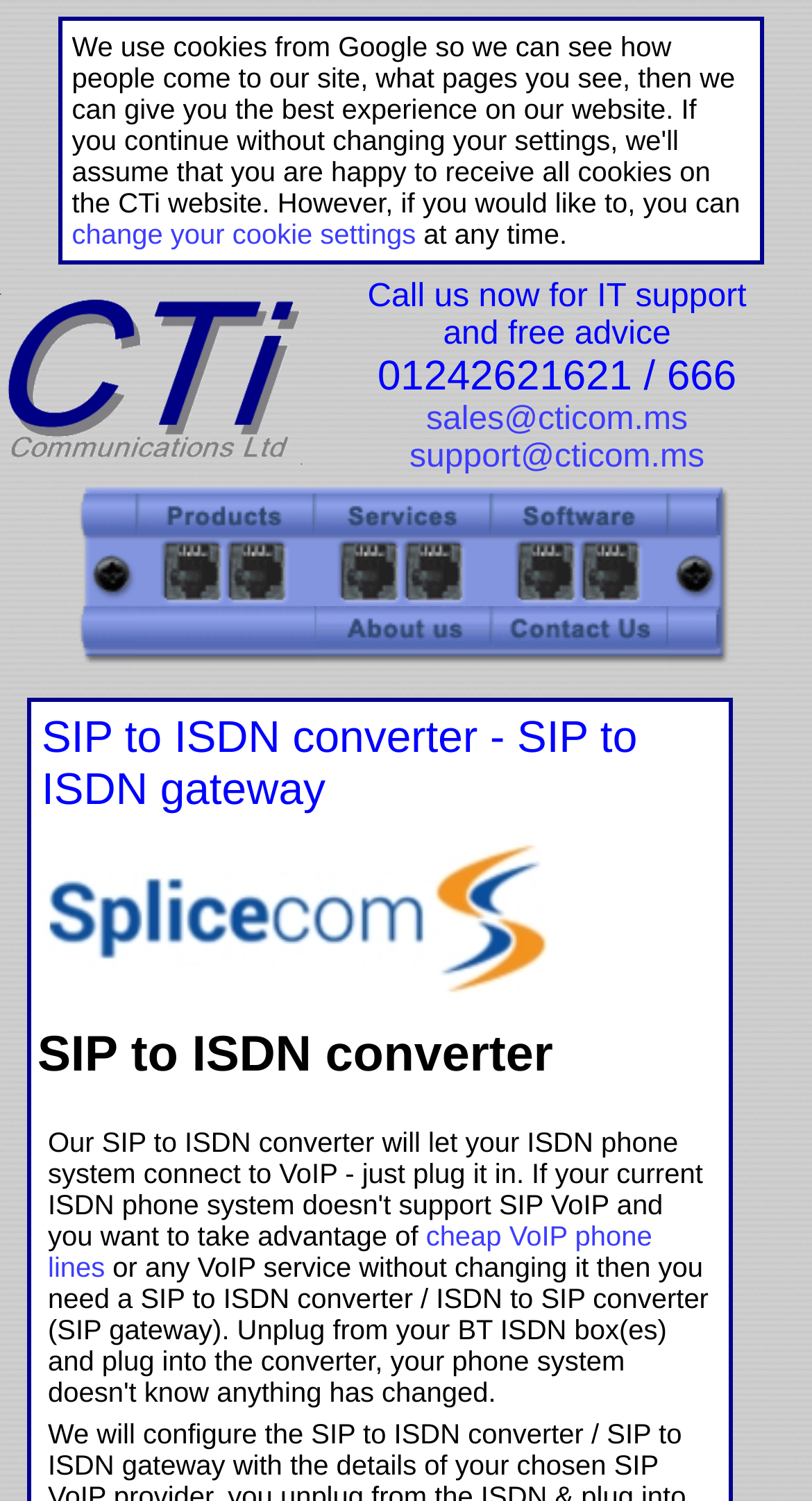Please respond to the question with a concise word or phrase:
What is the company name on the top left?

Cti Communications Ltd